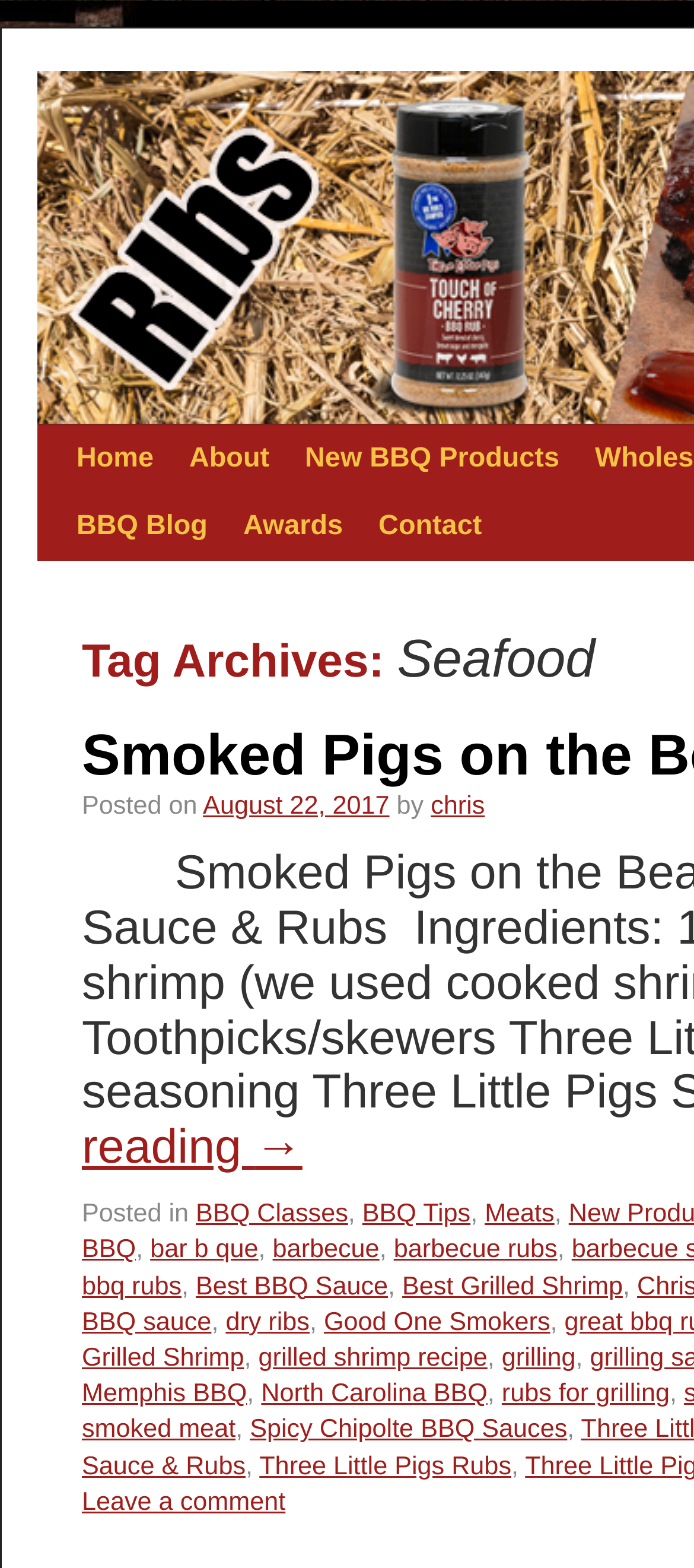Determine the main heading text of the webpage.

Tag Archives: Seafood